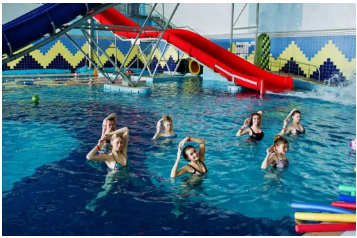What shape are the women forming with their hands?
Deliver a detailed and extensive answer to the question.

Upon closer inspection of the image, I notice that some of the women are forming heart shapes with their hands above their heads, which adds to the playful and joyful atmosphere of the scene.